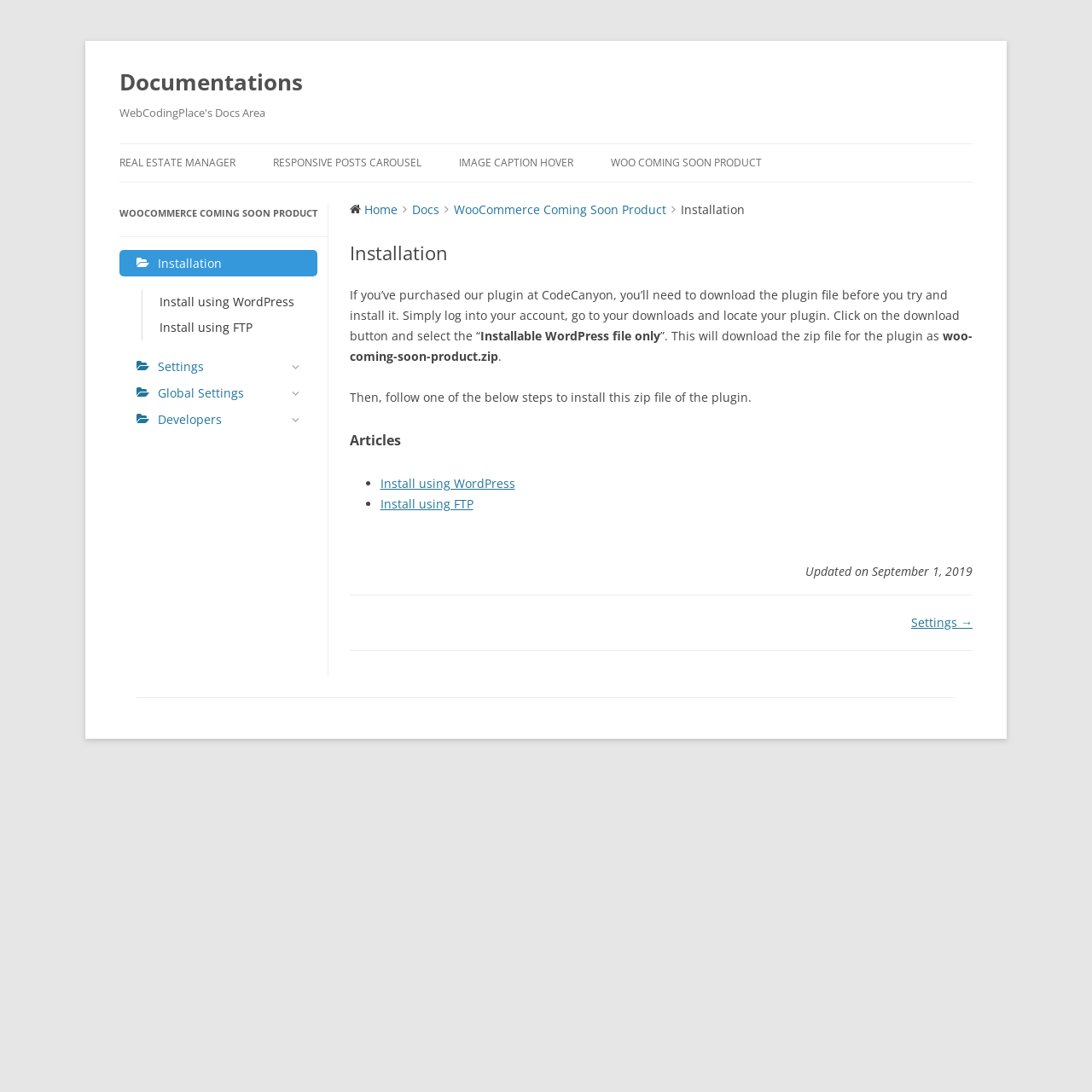Identify the bounding box coordinates for the element that needs to be clicked to fulfill this instruction: "Install the plugin using WordPress". Provide the coordinates in the format of four float numbers between 0 and 1: [left, top, right, bottom].

[0.13, 0.265, 0.29, 0.289]